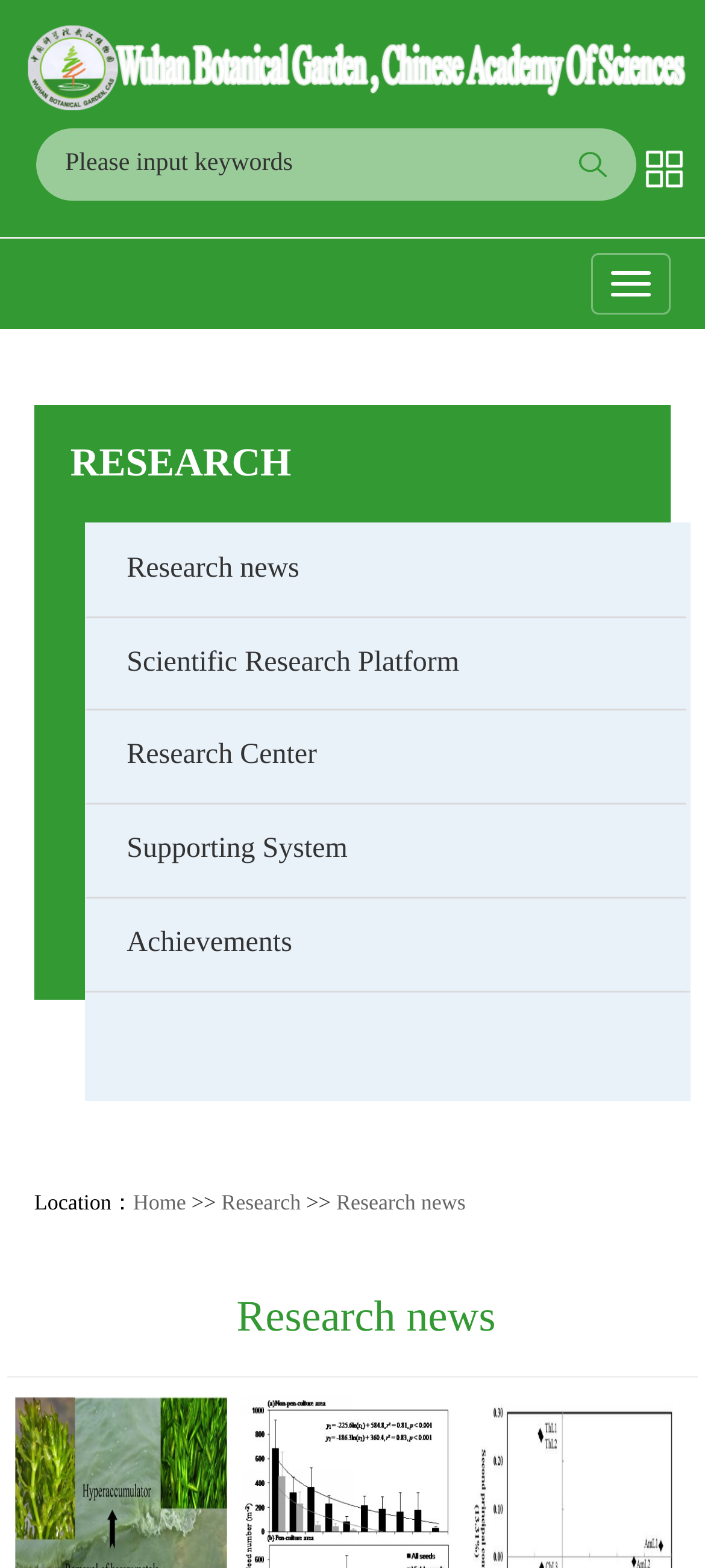Please provide a brief answer to the question using only one word or phrase: 
What is the purpose of the textbox?

Input keywords